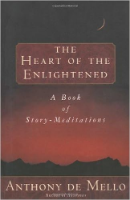Describe every important feature and element in the image comprehensively.

The image features the cover of "The Heart of the Enlightened," a book by Anthony de Mello. The design showcases a serene and evocative landscape under a twilight sky, with a crescent moon visible. The title, "The Heart of the Enlightened," is prominently displayed in a bold, white font centered above a subtitle that reads, "A Book of Story-Meditations." Below the main title is the author's name, "Anthony de Mello," in smaller print. This book delves into themes of self-awareness and spiritual growth, offering readers a collection of meditative stories aimed at fostering deeper understanding and enlightenment.